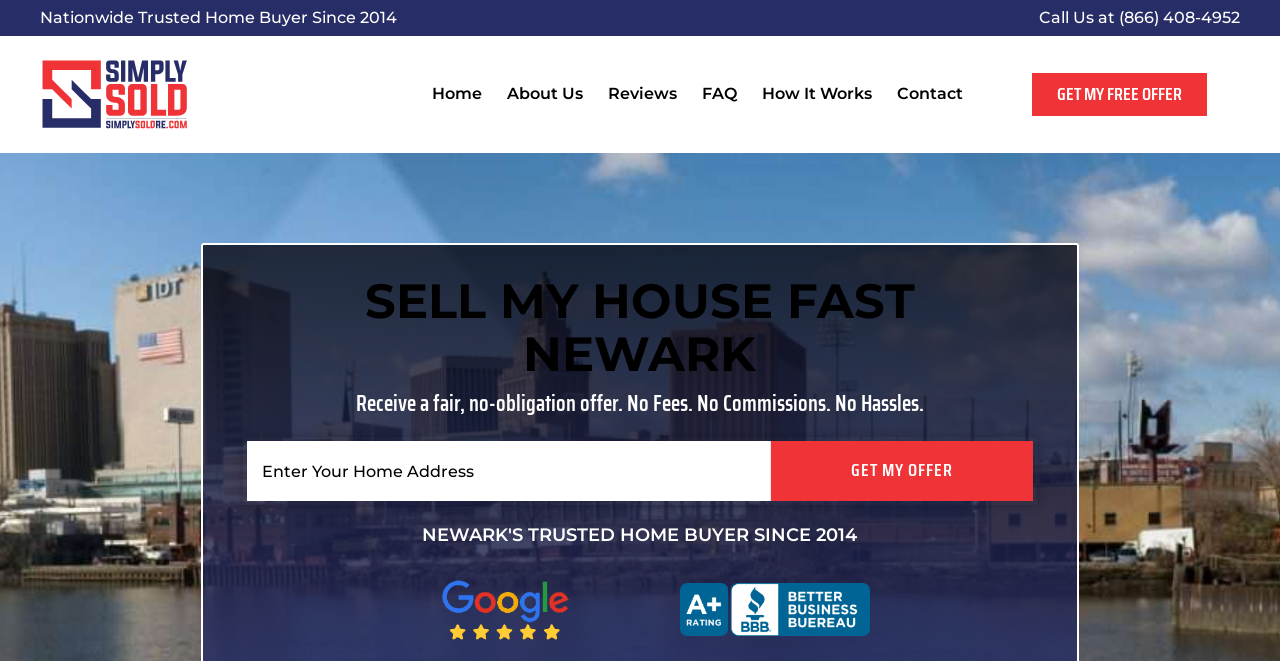What is the required field to fill in to get an offer?
Can you provide a detailed and comprehensive answer to the question?

I found the required field by looking at the form section, where it says 'Property *' and there is a textbox to fill in.